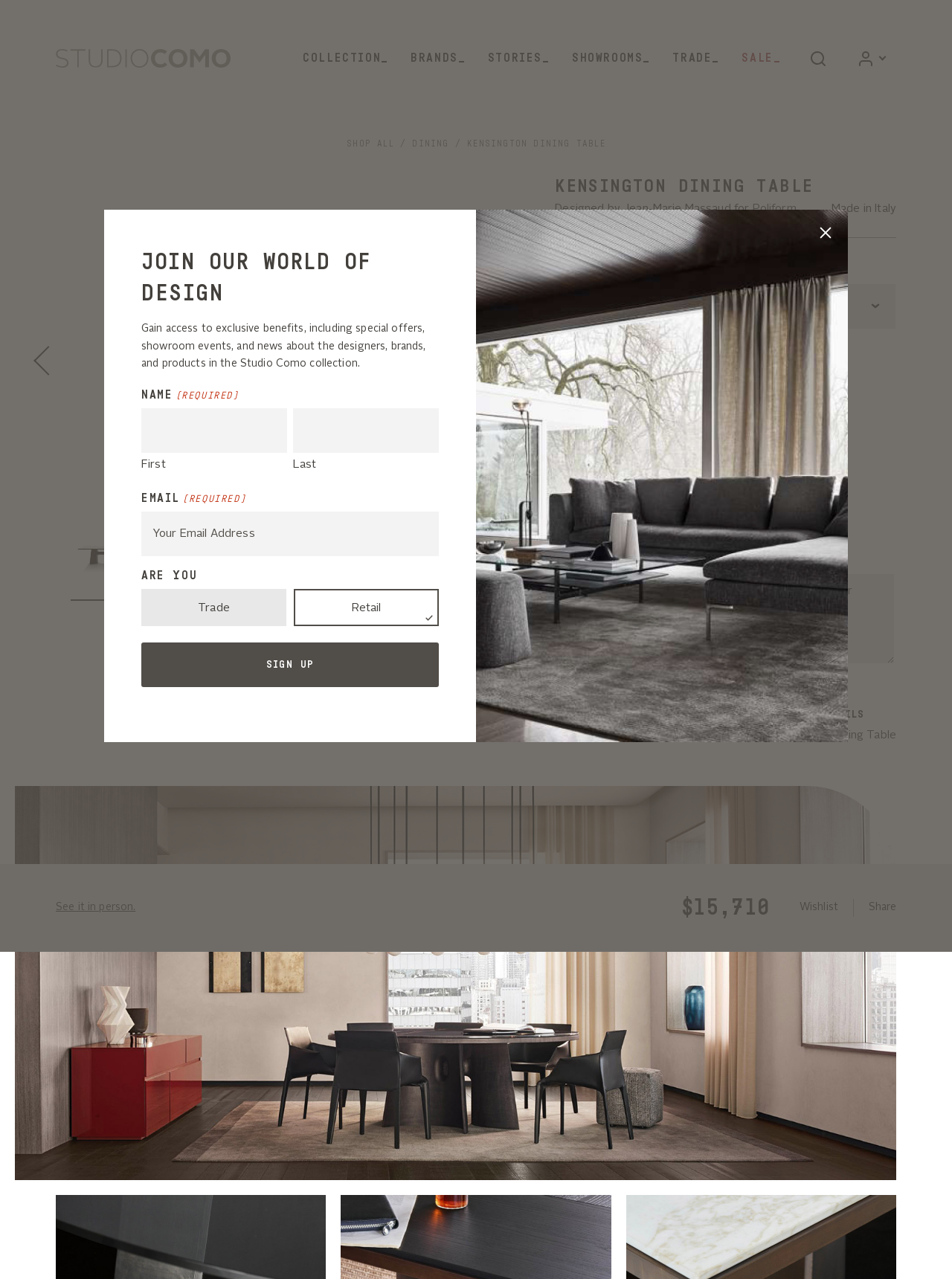Please indicate the bounding box coordinates of the element's region to be clicked to achieve the instruction: "Select a size for the Kensington dining table". Provide the coordinates as four float numbers between 0 and 1, i.e., [left, top, right, bottom].

[0.583, 0.222, 0.941, 0.257]